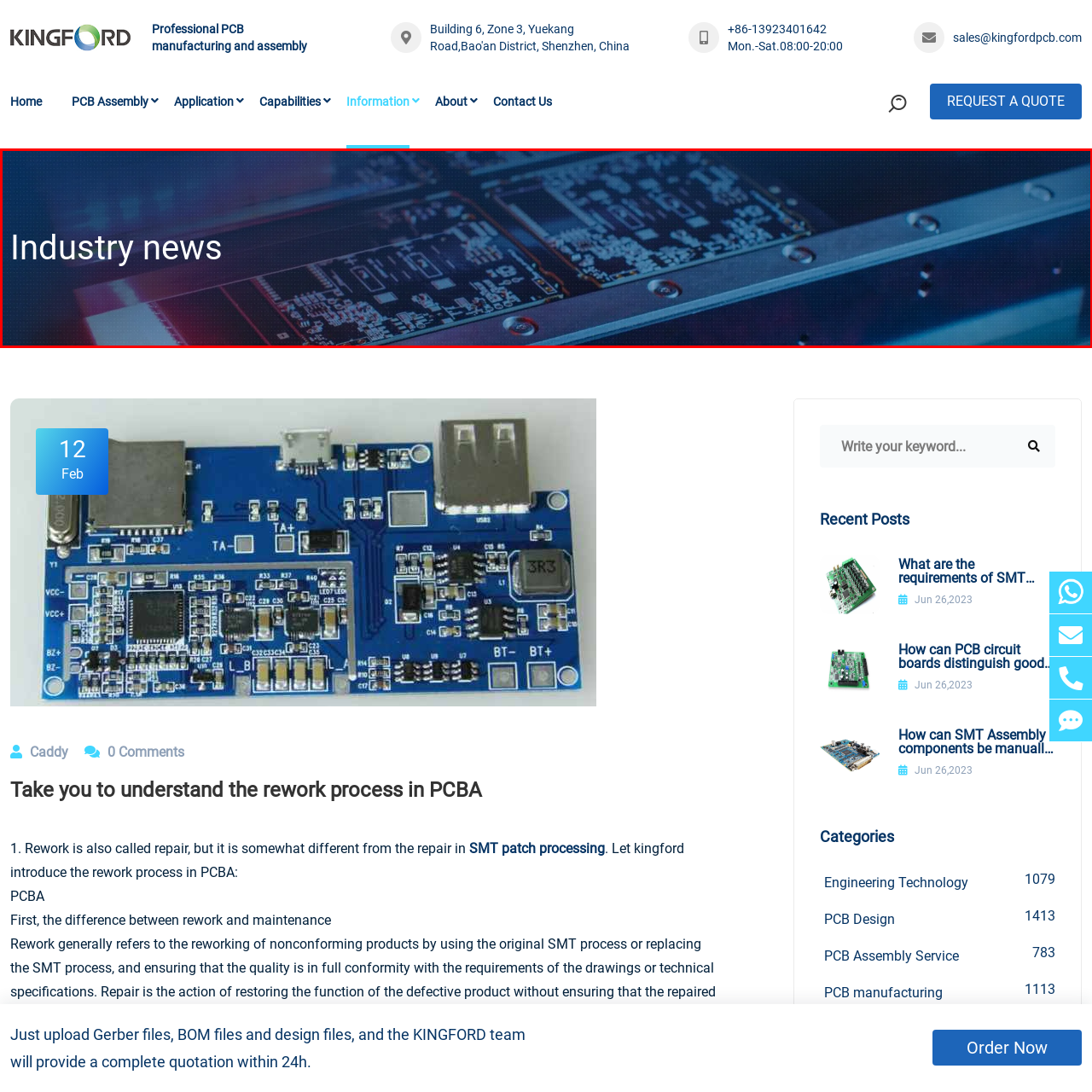Focus on the image confined within the red boundary and provide a single word or phrase in response to the question:
What company is emphasized in the image?

Shenzhen Kingford Technology CO., LTD.